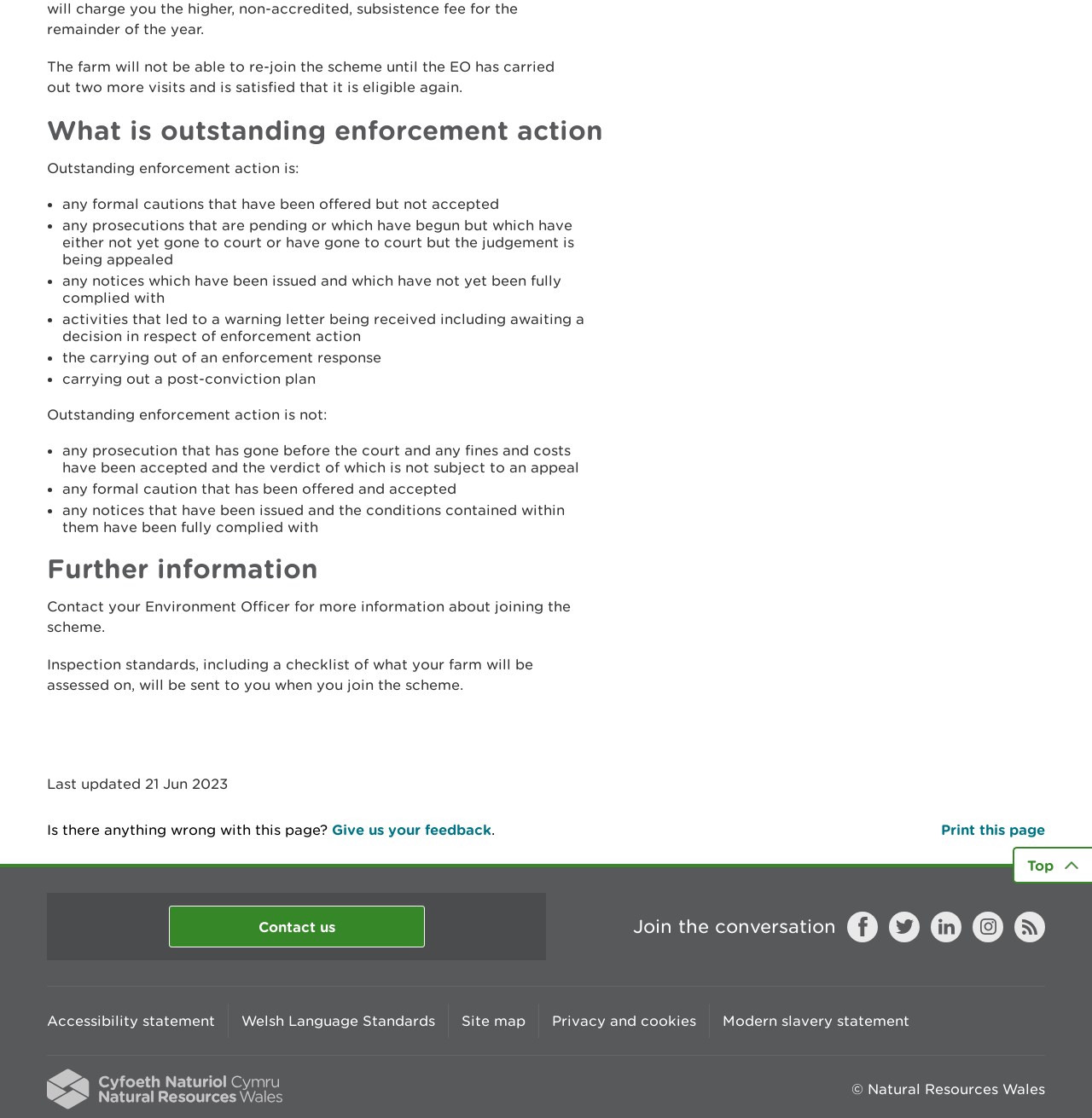Provide the bounding box coordinates for the specified HTML element described in this description: "Give us your feedback". The coordinates should be four float numbers ranging from 0 to 1, in the format [left, top, right, bottom].

[0.304, 0.735, 0.45, 0.749]